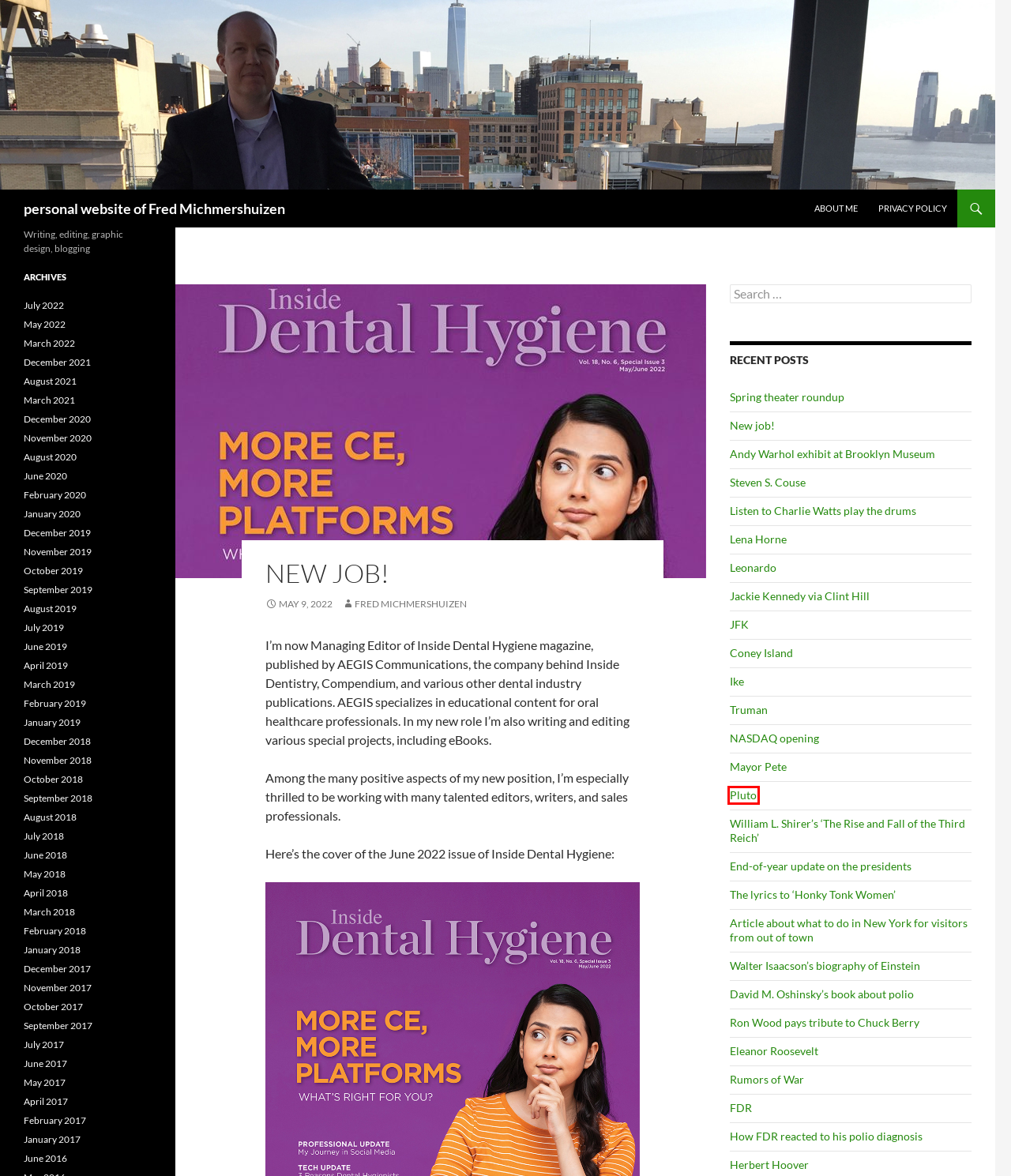After examining the screenshot of a webpage with a red bounding box, choose the most accurate webpage description that corresponds to the new page after clicking the element inside the red box. Here are the candidates:
A. Pluto | personal website of Fred Michmershuizen
B. July | 2018 | personal website of Fred Michmershuizen
C. August | 2021 | personal website of Fred Michmershuizen
D. Herbert Hoover | personal website of Fred Michmershuizen
E. November | 2020 | personal website of Fred Michmershuizen
F. February | 2020 | personal website of Fred Michmershuizen
G. June | 2018 | personal website of Fred Michmershuizen
H. February | 2018 | personal website of Fred Michmershuizen

A